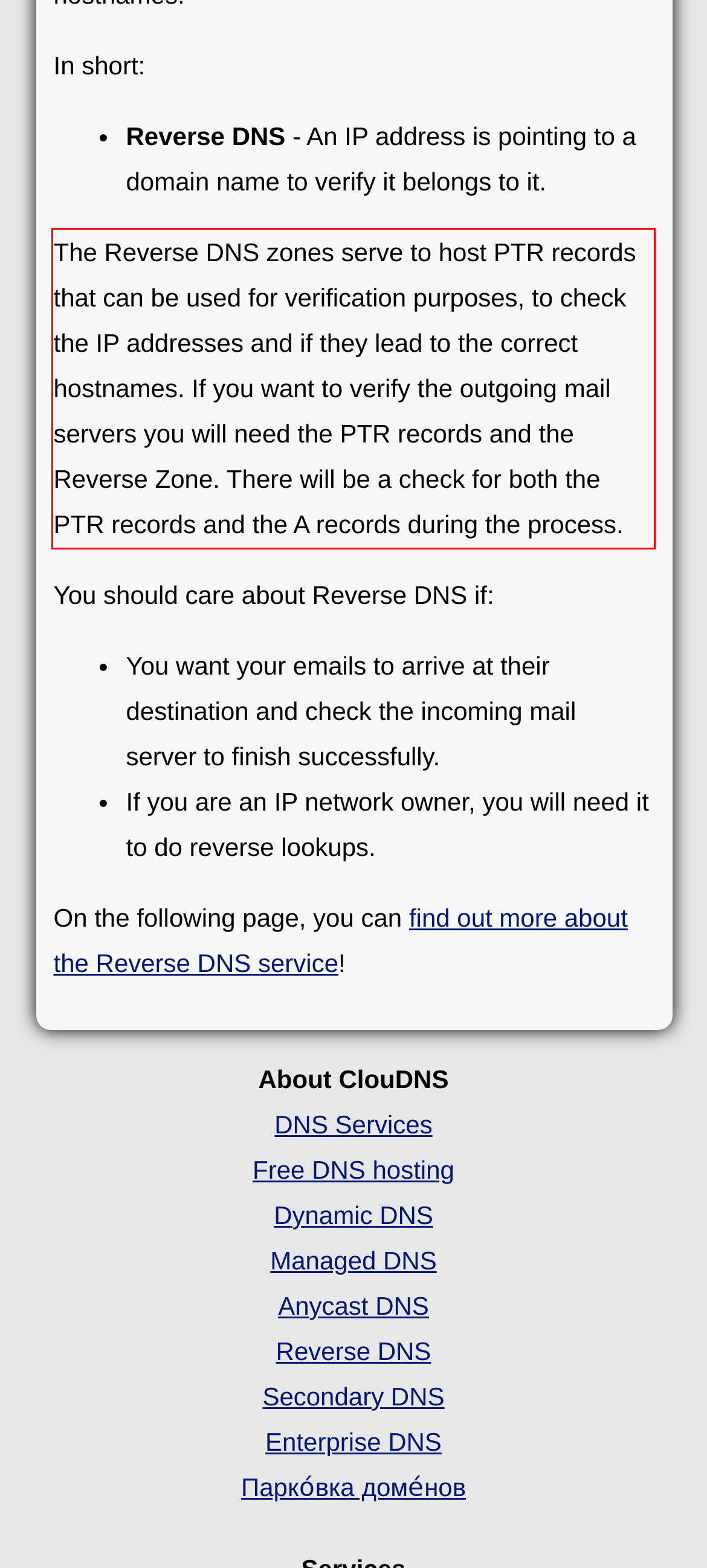In the given screenshot, locate the red bounding box and extract the text content from within it.

The Reverse DNS zones serve to host PTR records that can be used for verification purposes, to check the IP addresses and if they lead to the correct hostnames. If you want to verify the outgoing mail servers you will need the PTR records and the Reverse Zone. There will be a check for both the PTR records and the A records during the process.